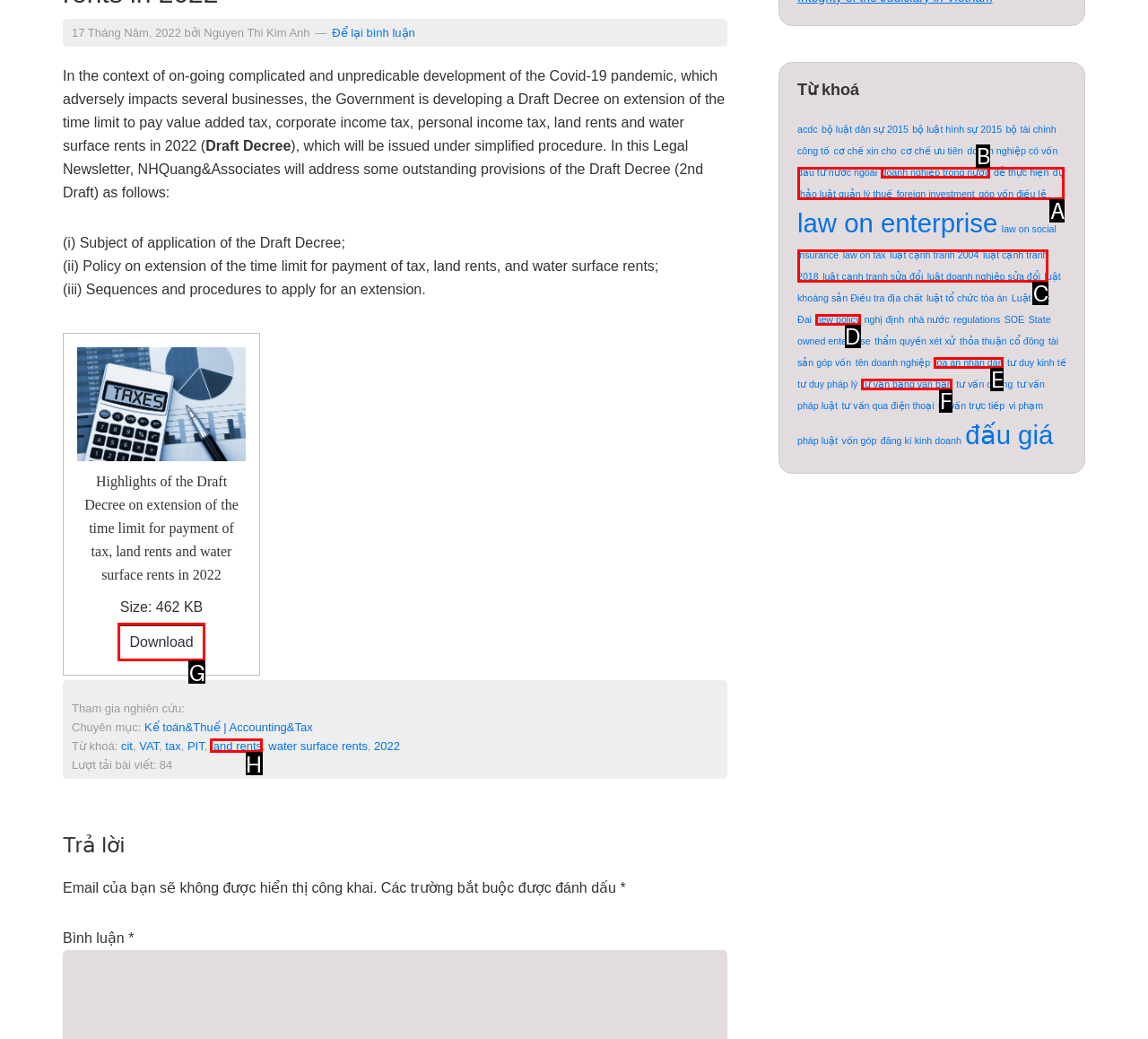Pick the HTML element that corresponds to the description: luật cạnh tranh 2018
Answer with the letter of the correct option from the given choices directly.

C